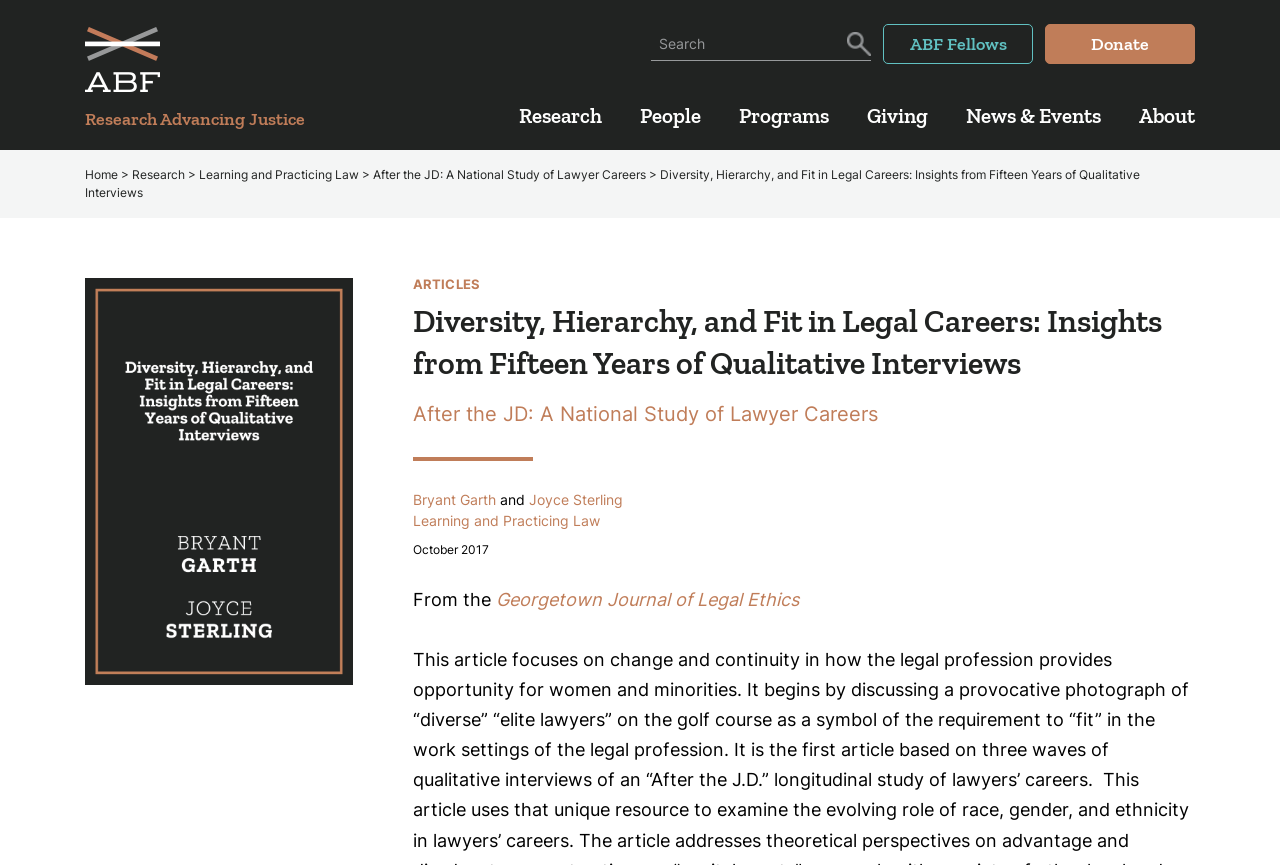Refer to the image and provide a thorough answer to this question:
What is the title of the article?

The title of the article can be found in the main content section of the webpage, where the heading 'Diversity, Hierarchy, and Fit in Legal Careers: Insights from Fifteen Years of Qualitative Interviews' is displayed.